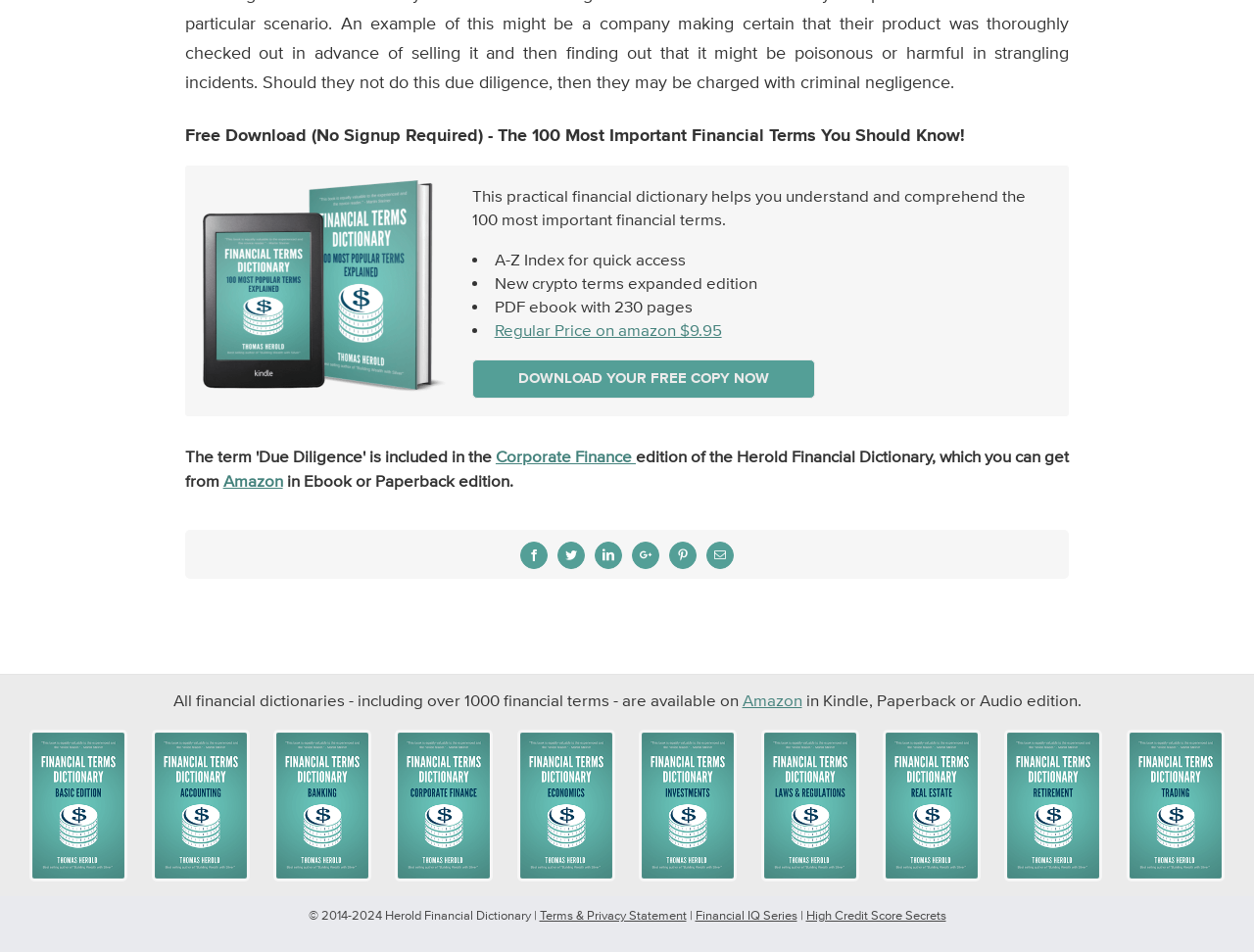Provide a one-word or short-phrase response to the question:
What is the title of the free downloadable ebook?

The 100 Most Important Financial Terms You Should Know!